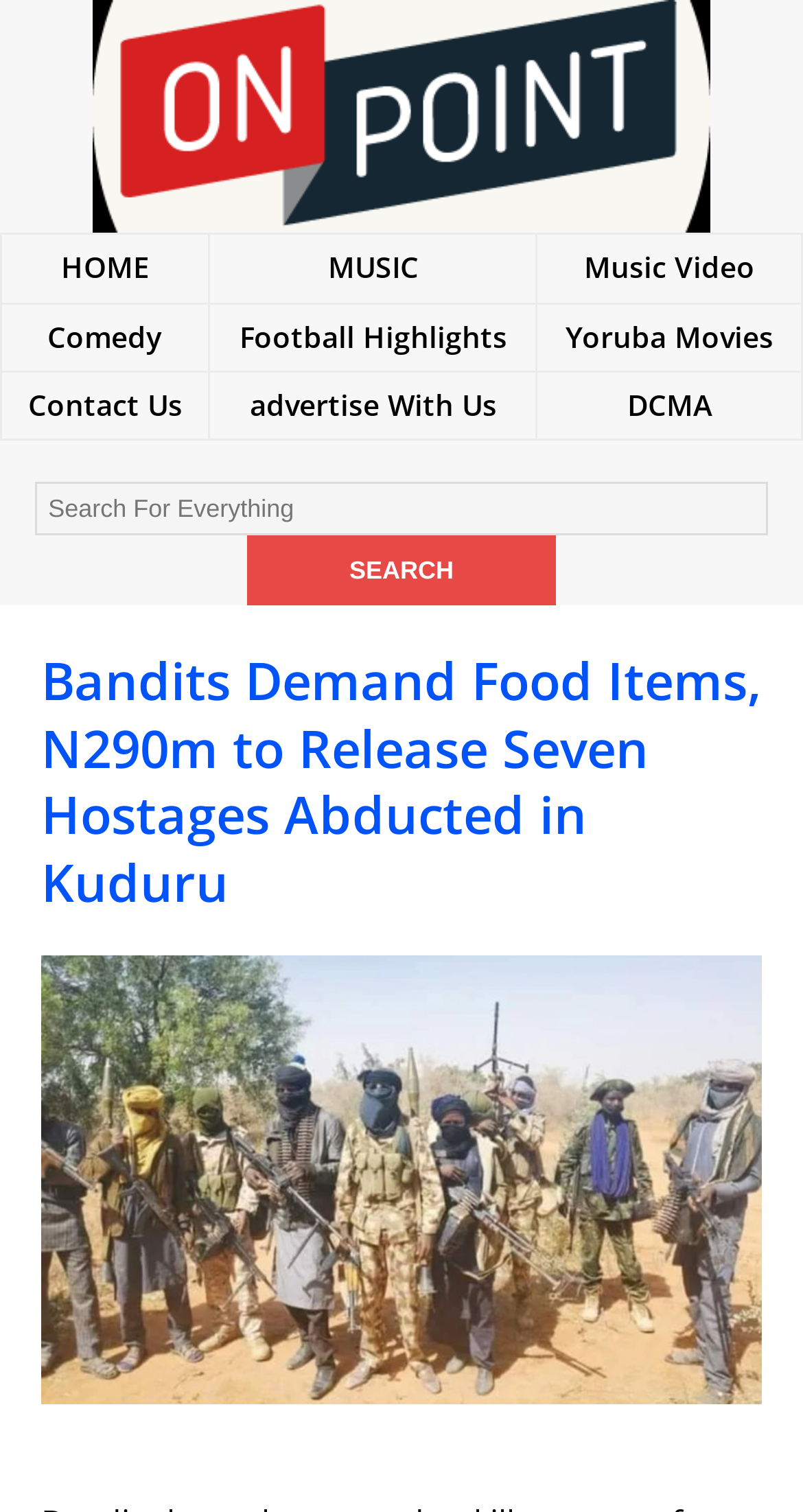What is the position of the 'Contact Us' link?
We need a detailed and meticulous answer to the question.

By examining the bounding box coordinates of the 'Contact Us' link, I found that its y1 and y2 values are 0.246 and 0.291, respectively. These values indicate that the link is located near the bottom of the webpage. Additionally, its x1 and x2 values are 0.001 and 0.261, respectively, which suggest that it is located on the left side of the webpage. Therefore, the 'Contact Us' link is positioned at the bottom left of the webpage.